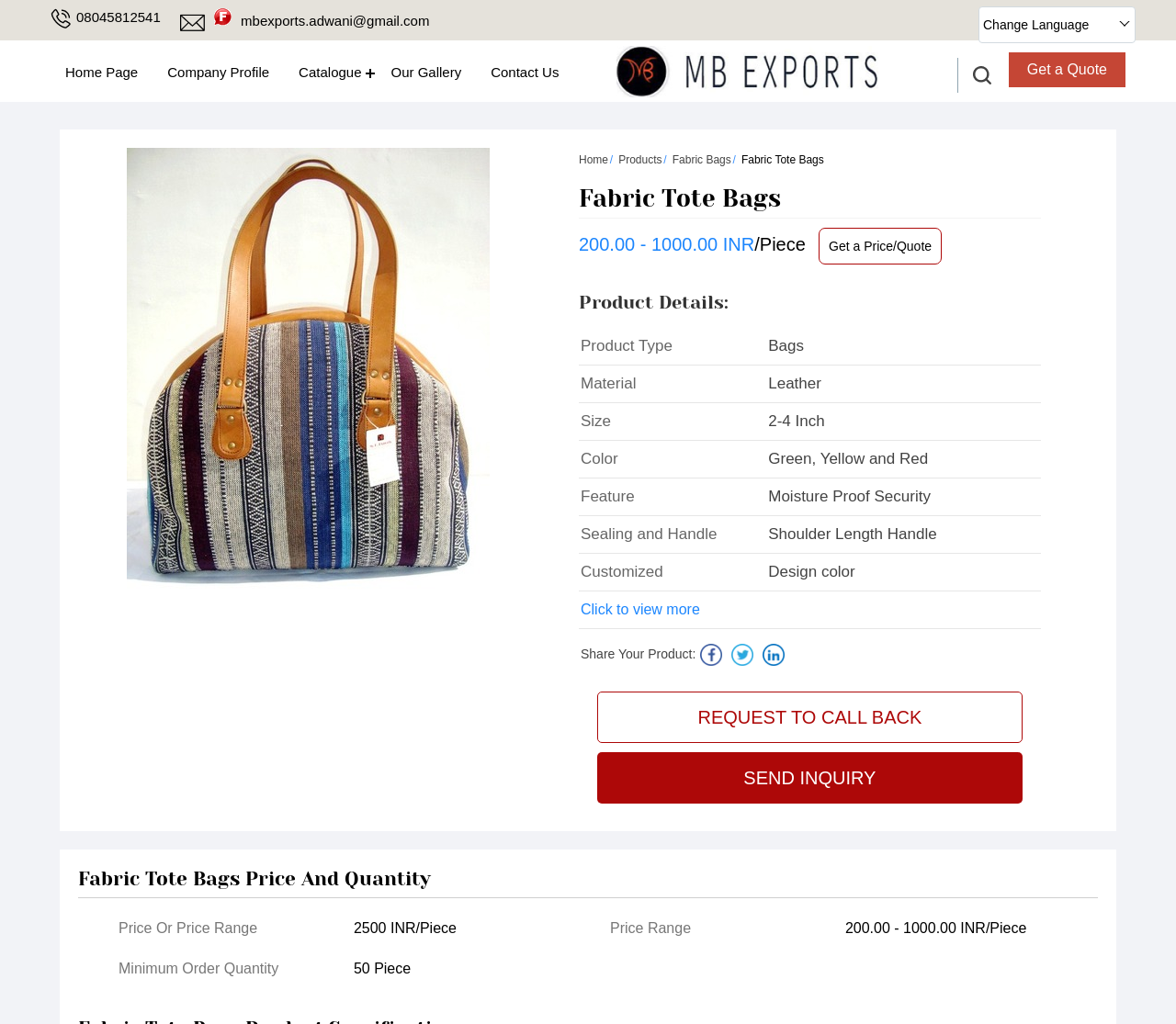Please specify the bounding box coordinates of the clickable section necessary to execute the following command: "Send an inquiry".

[0.508, 0.734, 0.869, 0.785]